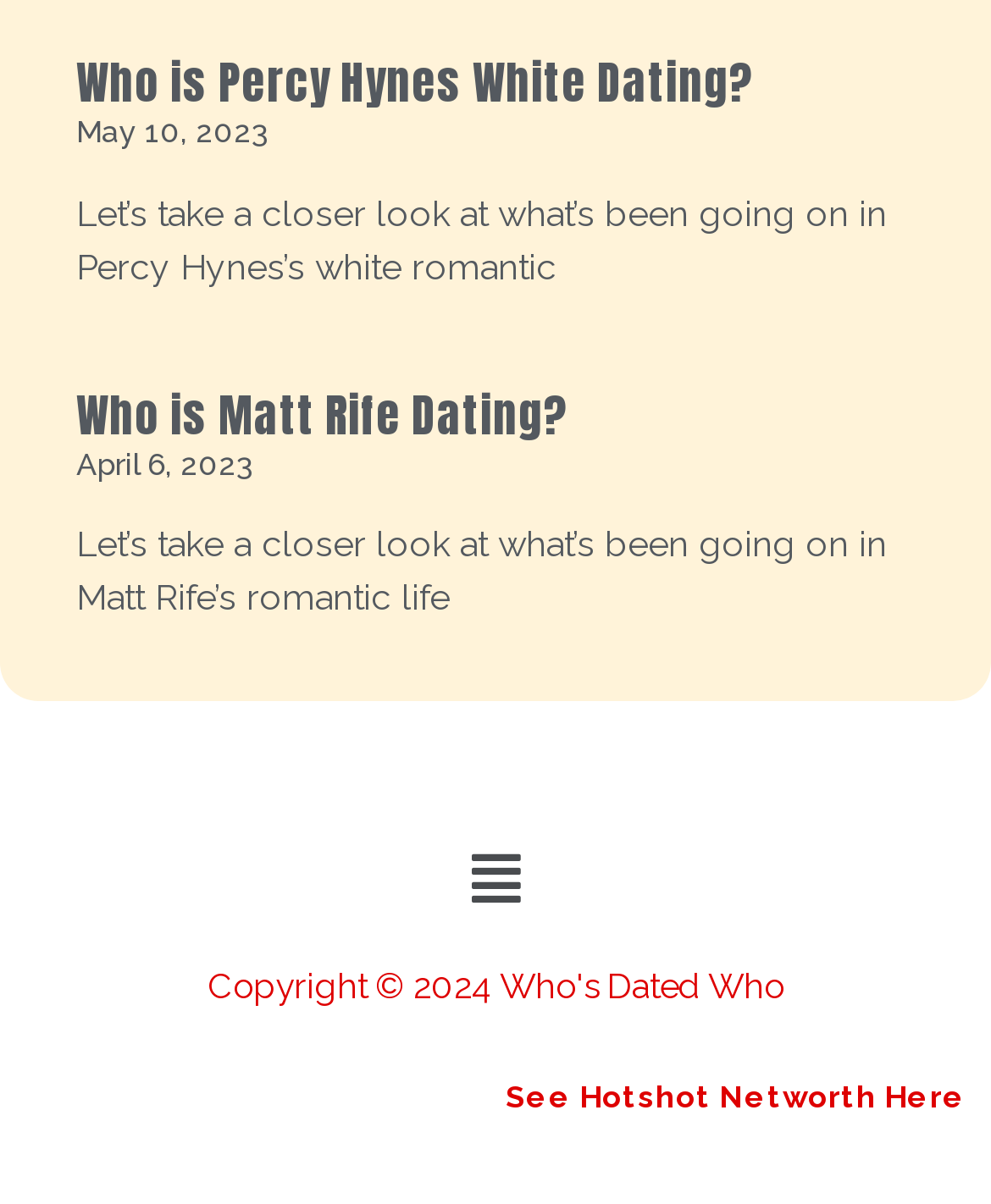Identify the bounding box of the HTML element described here: "See Hotshot Networth Here". Provide the coordinates as four float numbers between 0 and 1: [left, top, right, bottom].

[0.51, 0.897, 0.974, 0.926]